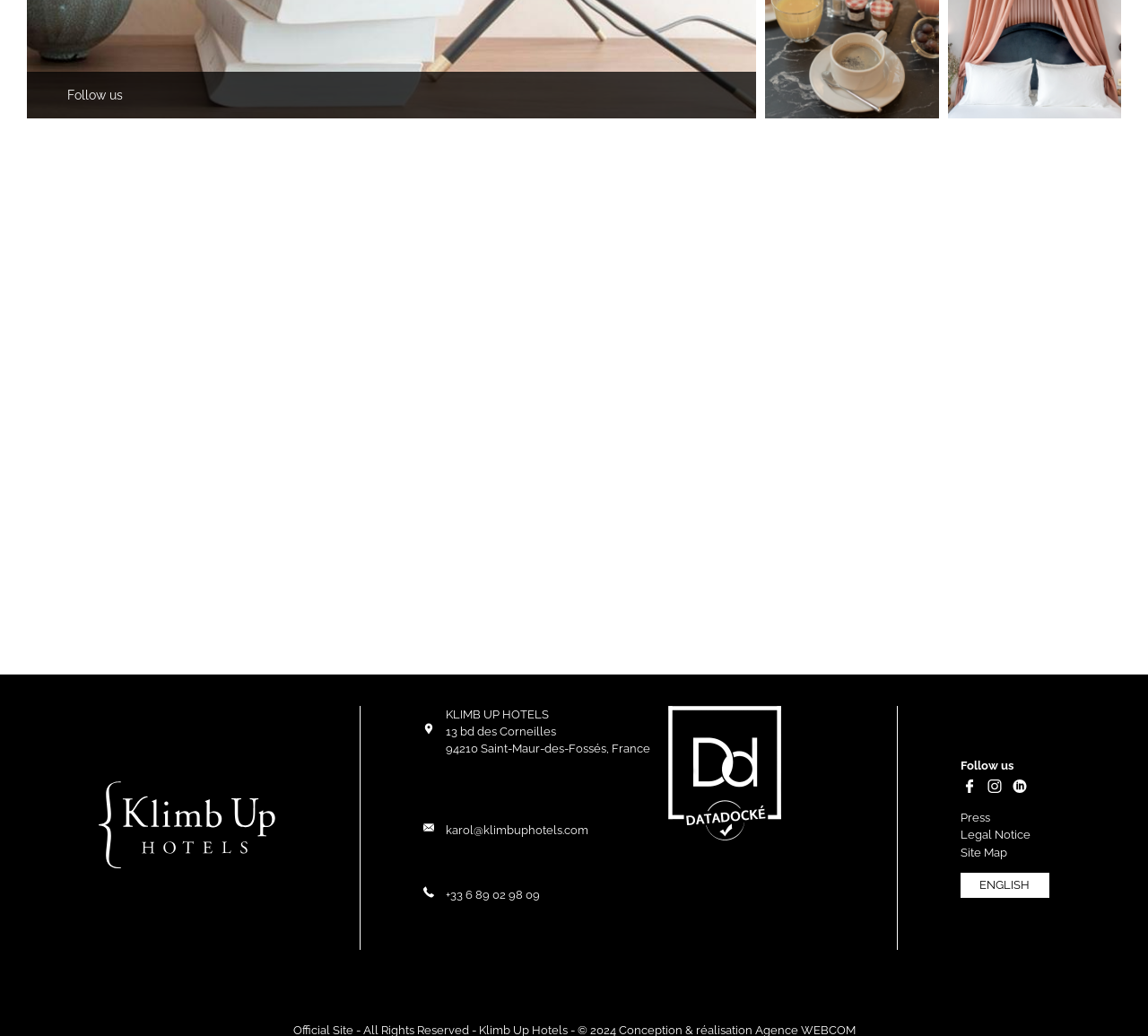What is the company name?
Respond to the question with a single word or phrase according to the image.

KLIMB UP HOTELS